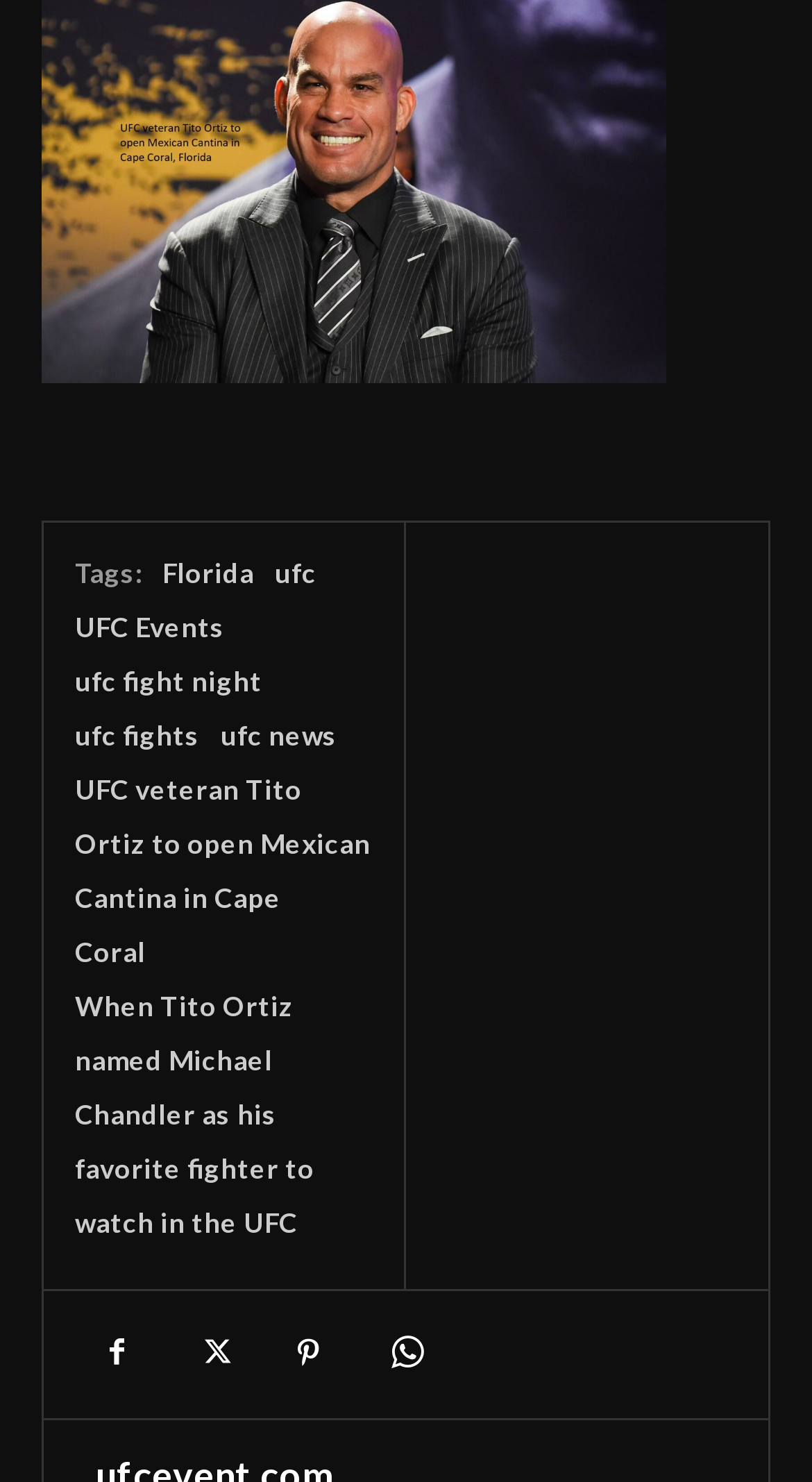Locate the bounding box coordinates of the area to click to fulfill this instruction: "Bookmark this page". The bounding box should be presented as four float numbers between 0 and 1, in the order [left, top, right, bottom].

[0.21, 0.885, 0.313, 0.941]